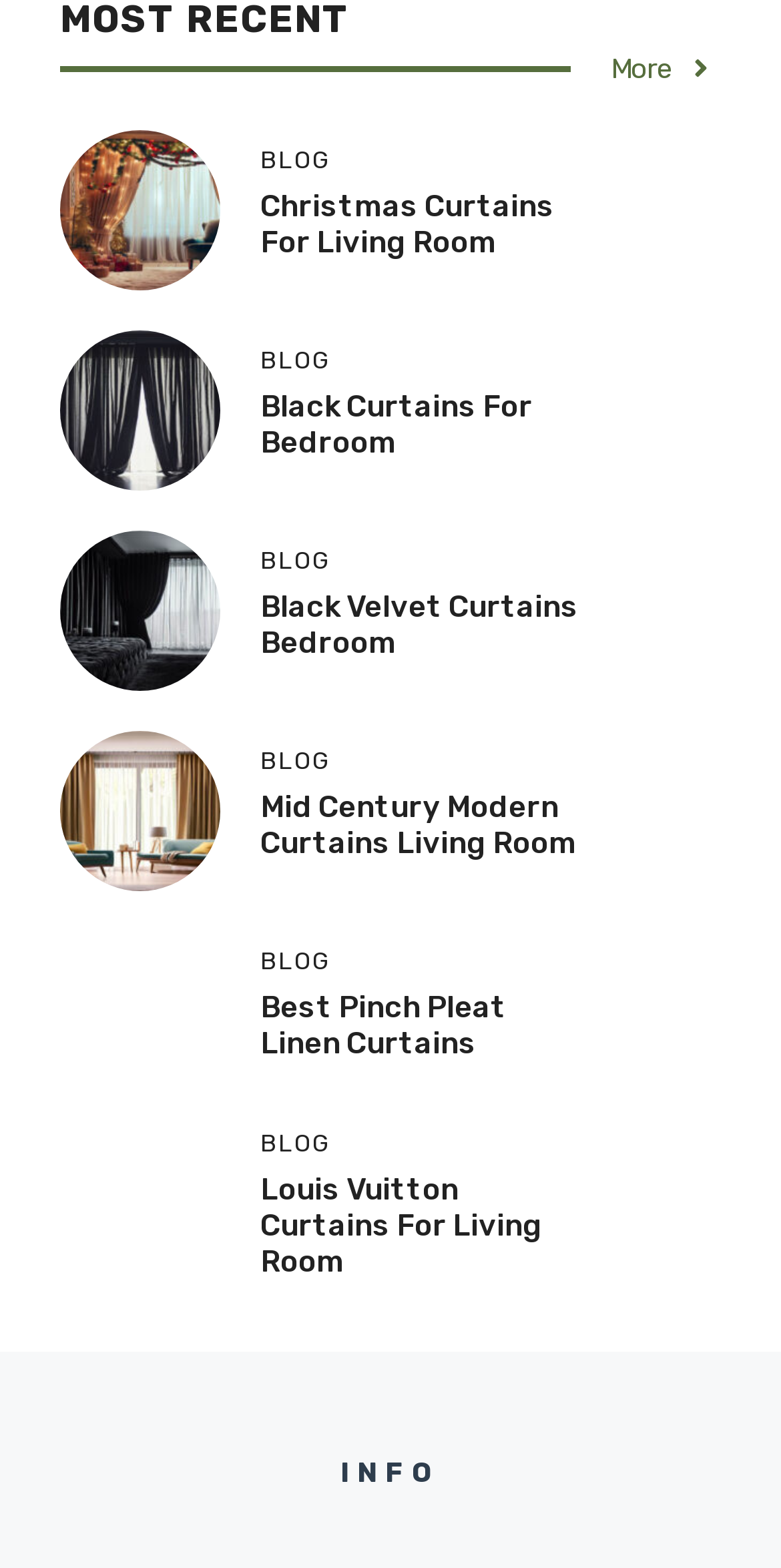Find the bounding box coordinates for the area that should be clicked to accomplish the instruction: "Click on 'More'".

[0.782, 0.031, 0.915, 0.057]